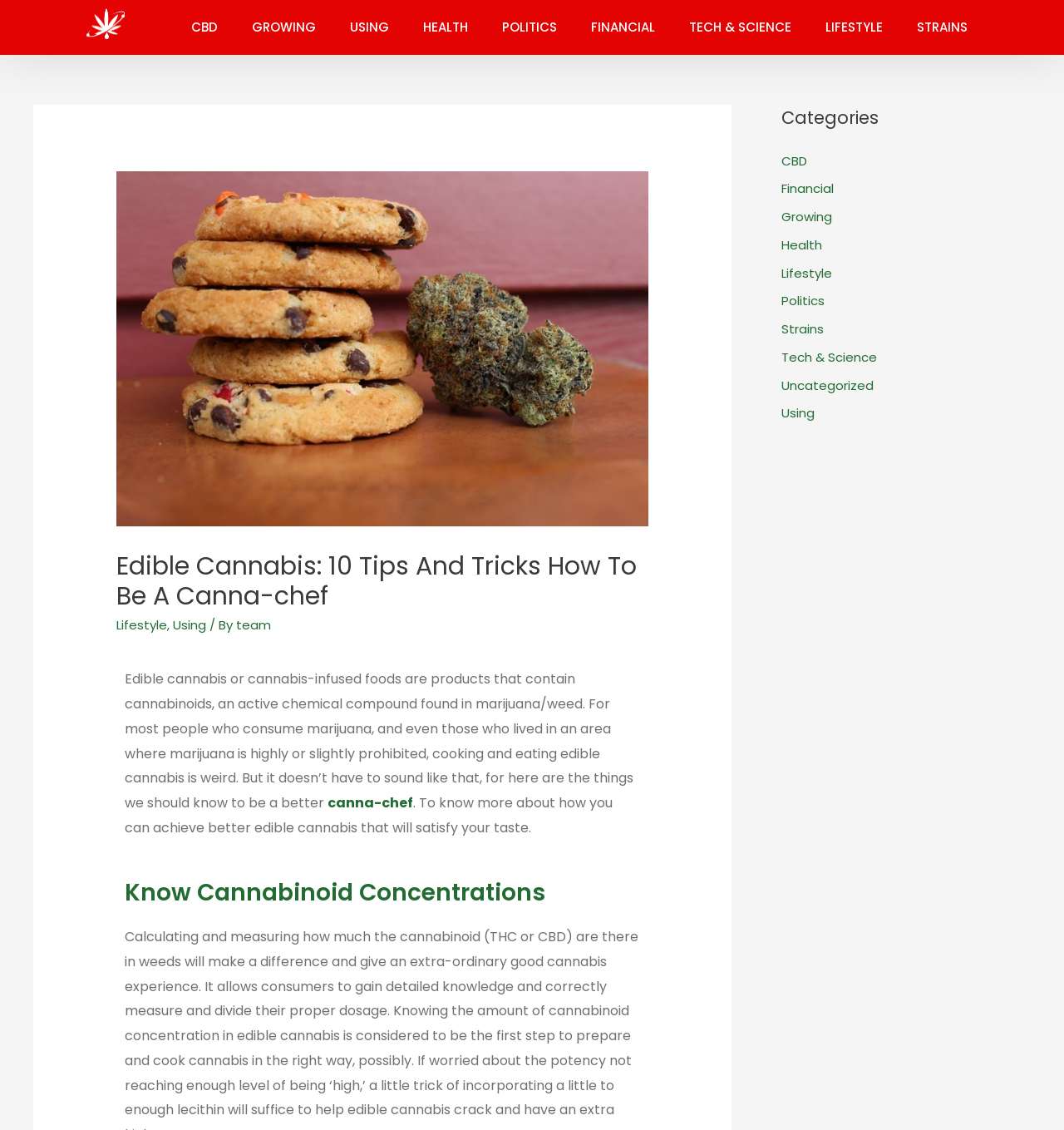Please give a succinct answer using a single word or phrase:
How many links are in the top navigation bar?

9